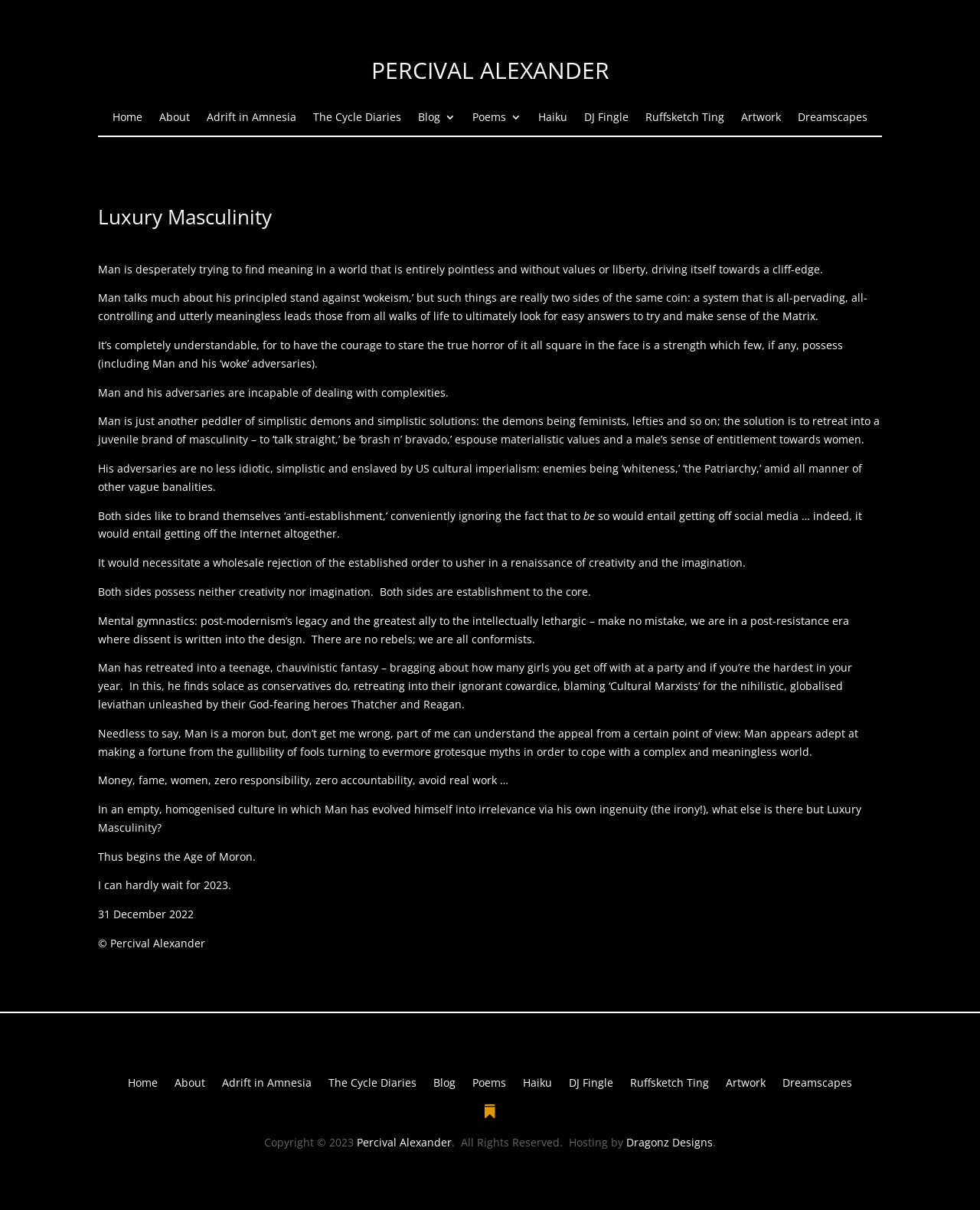What is the name of the hosting company?
Answer with a single word or phrase, using the screenshot for reference.

Dragonz Designs